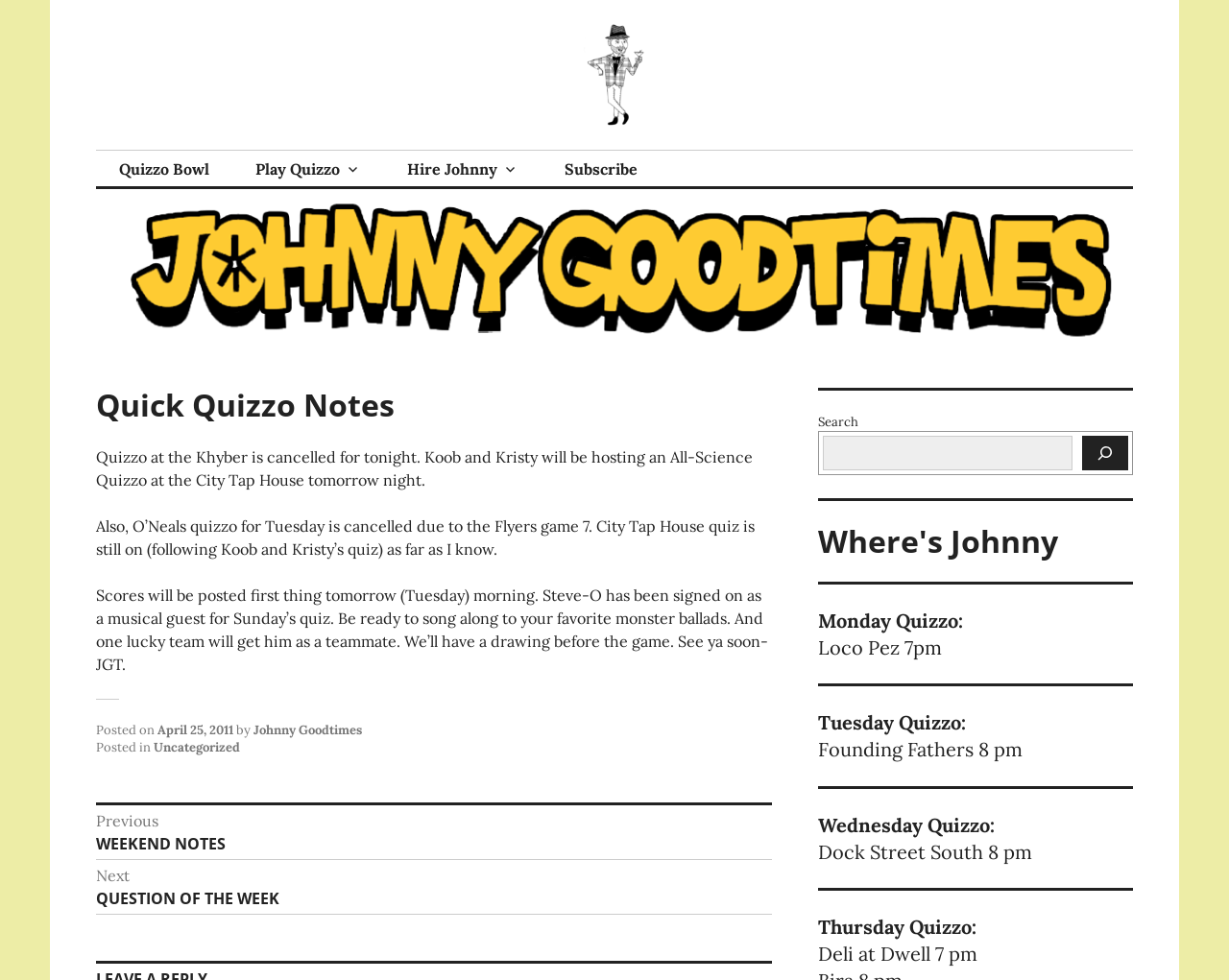Kindly determine the bounding box coordinates for the area that needs to be clicked to execute this instruction: "Read the previous post".

[0.078, 0.826, 0.628, 0.873]